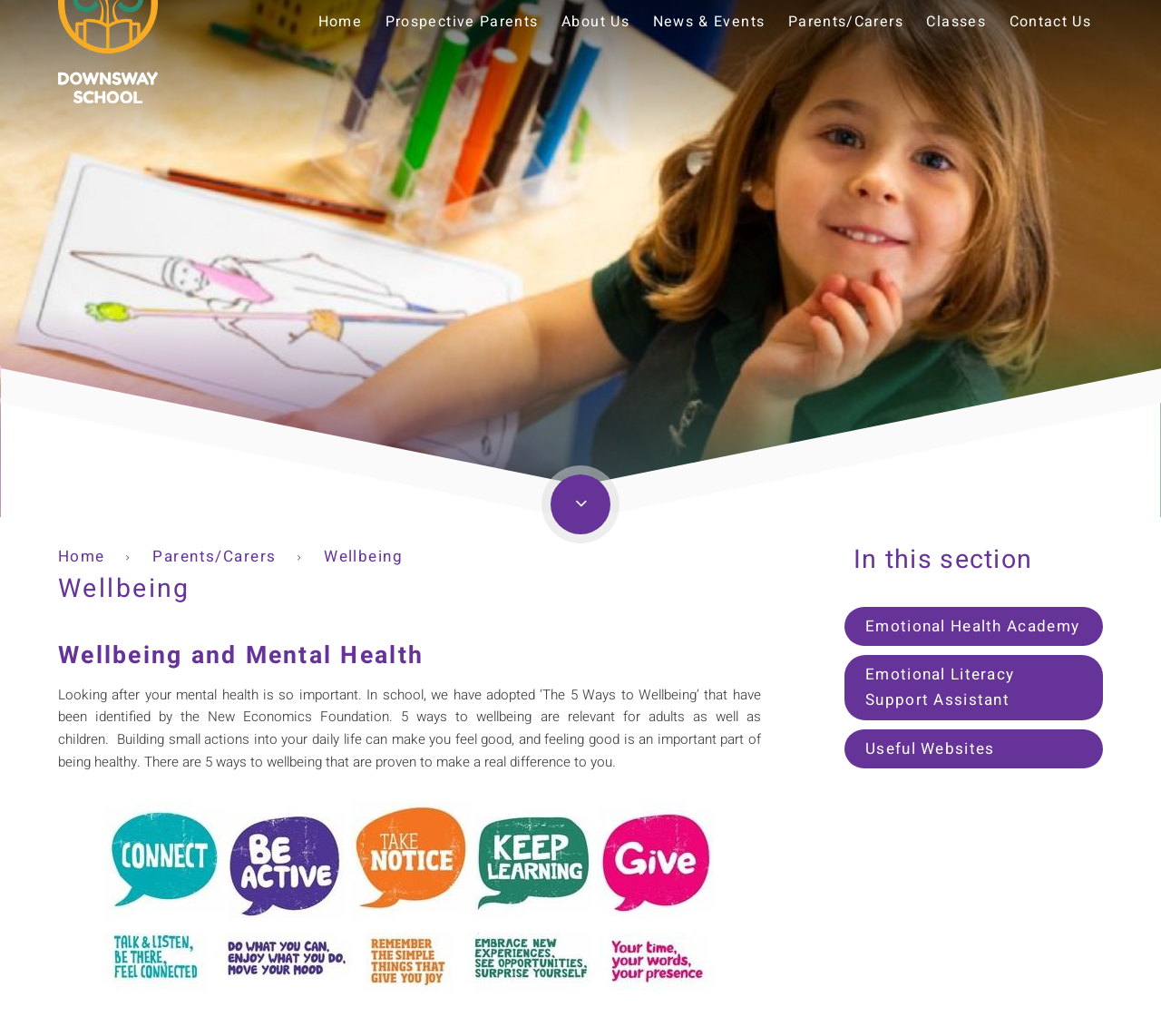Locate the bounding box coordinates of the element to click to perform the following action: 'Click on the Home link'. The coordinates should be given as four float values between 0 and 1, in the form of [left, top, right, bottom].

[0.274, 0.072, 0.312, 0.103]